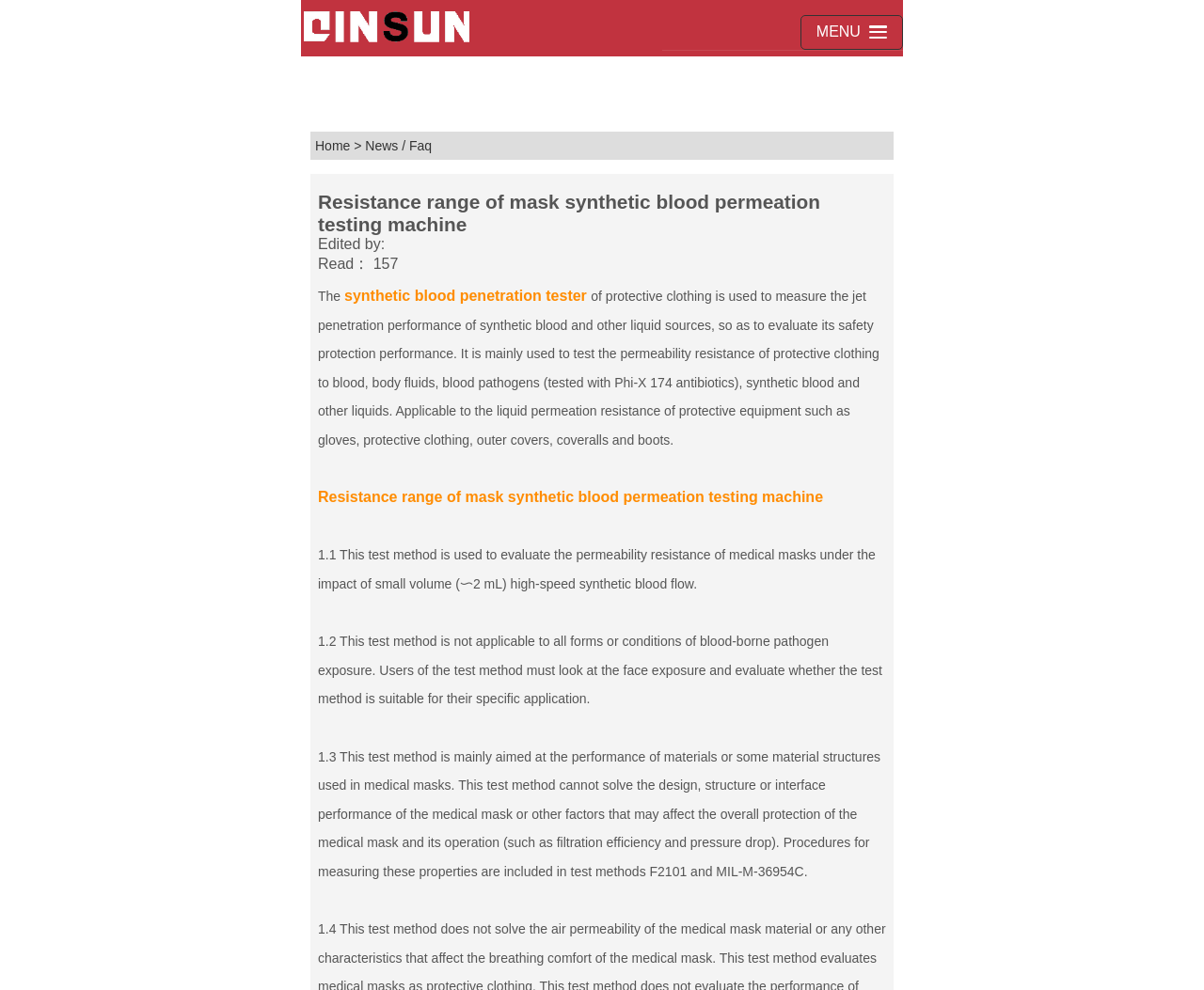Find the bounding box coordinates for the HTML element described as: "alt="LAB TESTING EQUIPMENTS"". The coordinates should consist of four float values between 0 and 1, i.e., [left, top, right, bottom].

[0.25, 0.007, 0.39, 0.047]